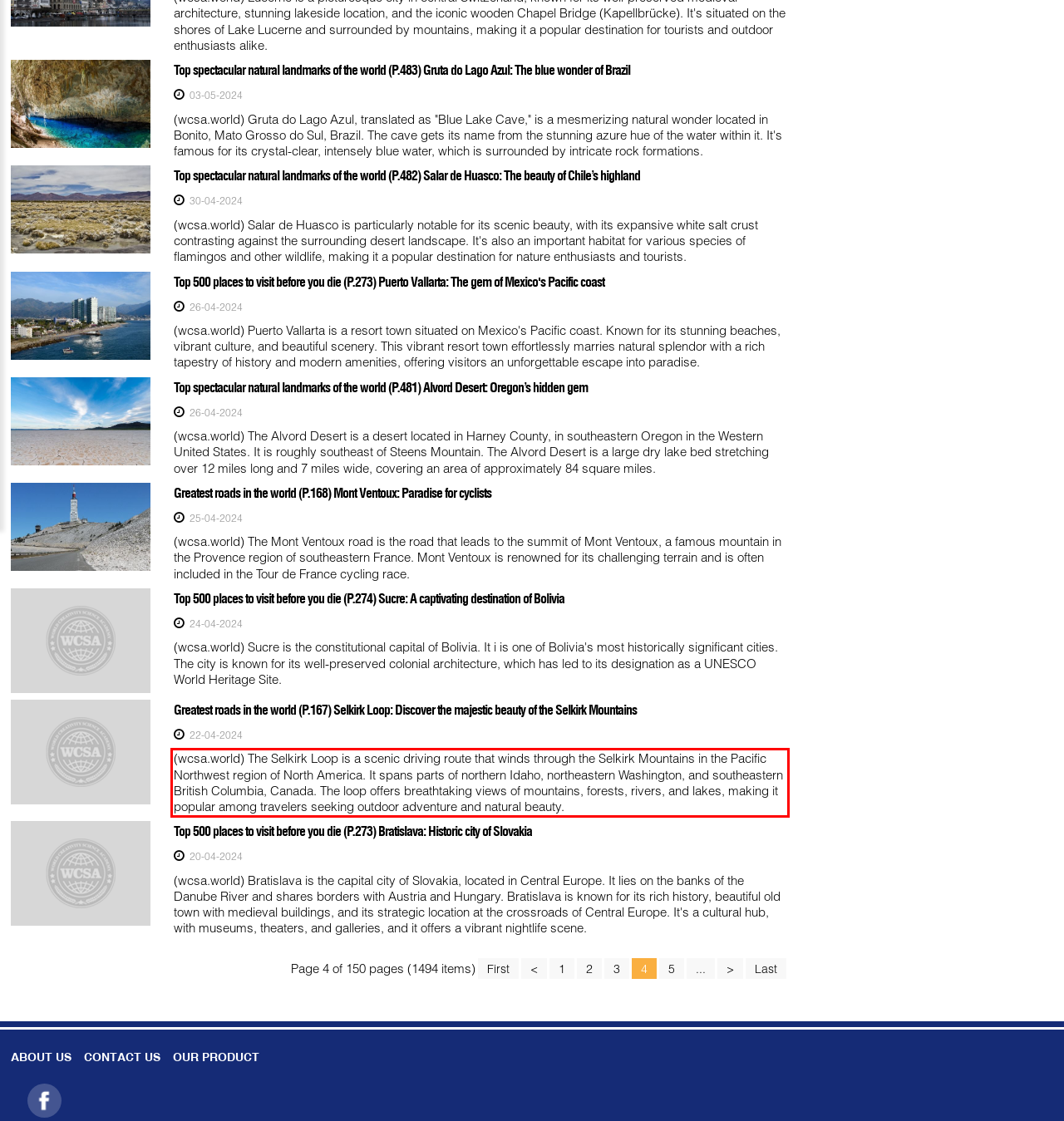You have a webpage screenshot with a red rectangle surrounding a UI element. Extract the text content from within this red bounding box.

(wcsa.world) The Selkirk Loop is a scenic driving route that winds through the Selkirk Mountains in the Pacific Northwest region of North America. It spans parts of northern Idaho, northeastern Washington, and southeastern British Columbia, Canada. The loop offers breathtaking views of mountains, forests, rivers, and lakes, making it popular among travelers seeking outdoor adventure and natural beauty.